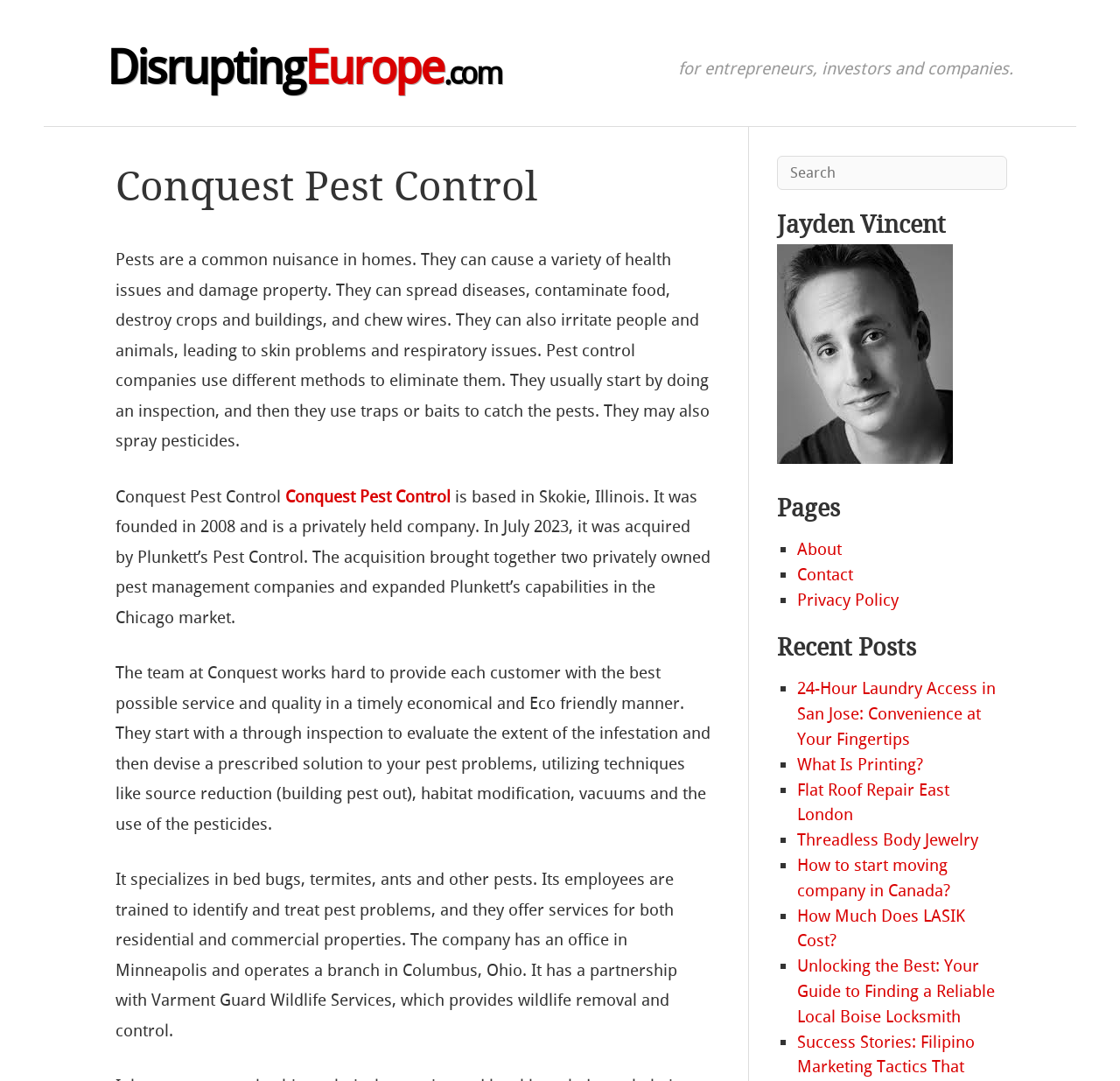What is the name of the pest control company?
Look at the screenshot and give a one-word or phrase answer.

Conquest Pest Control